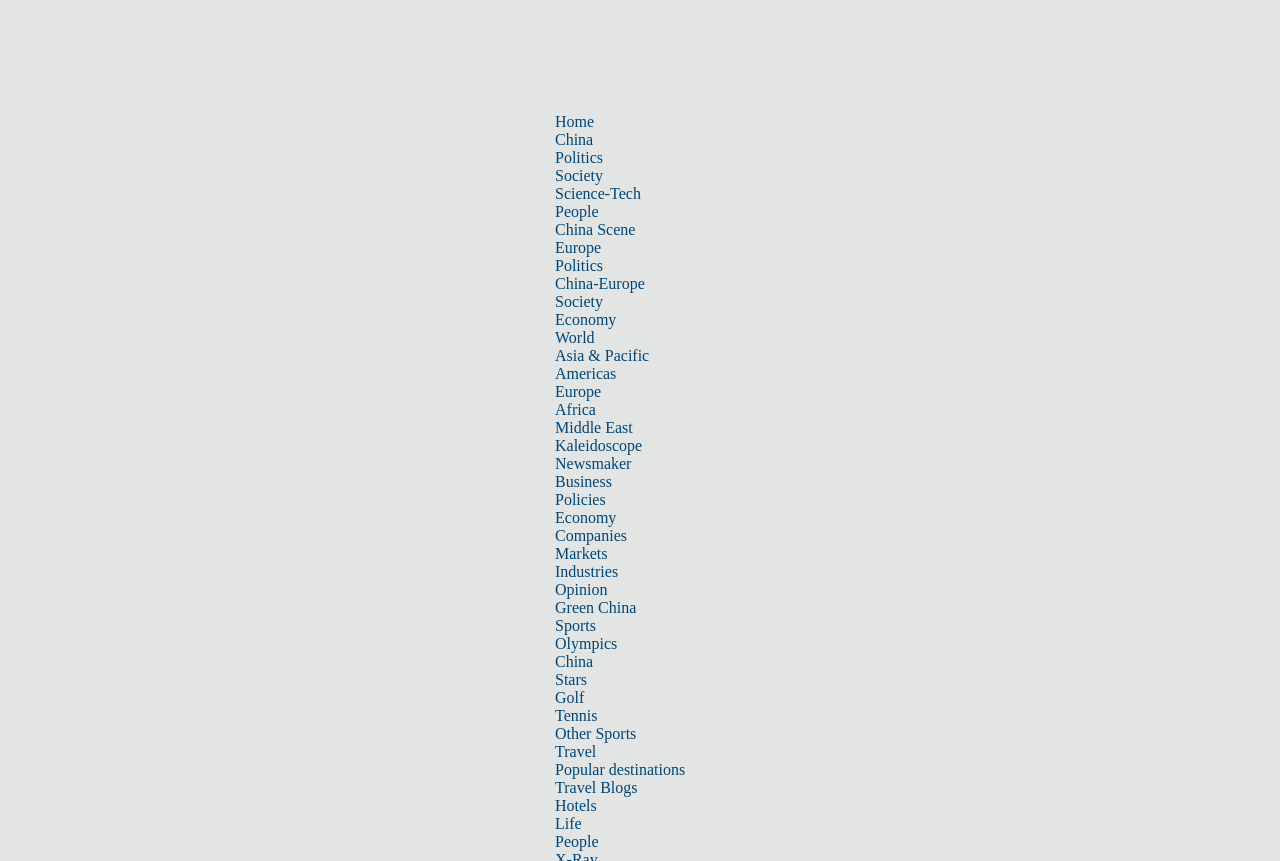Please specify the bounding box coordinates for the clickable region that will help you carry out the instruction: "Click on the 'Science-Tech' link".

[0.434, 0.215, 0.501, 0.235]